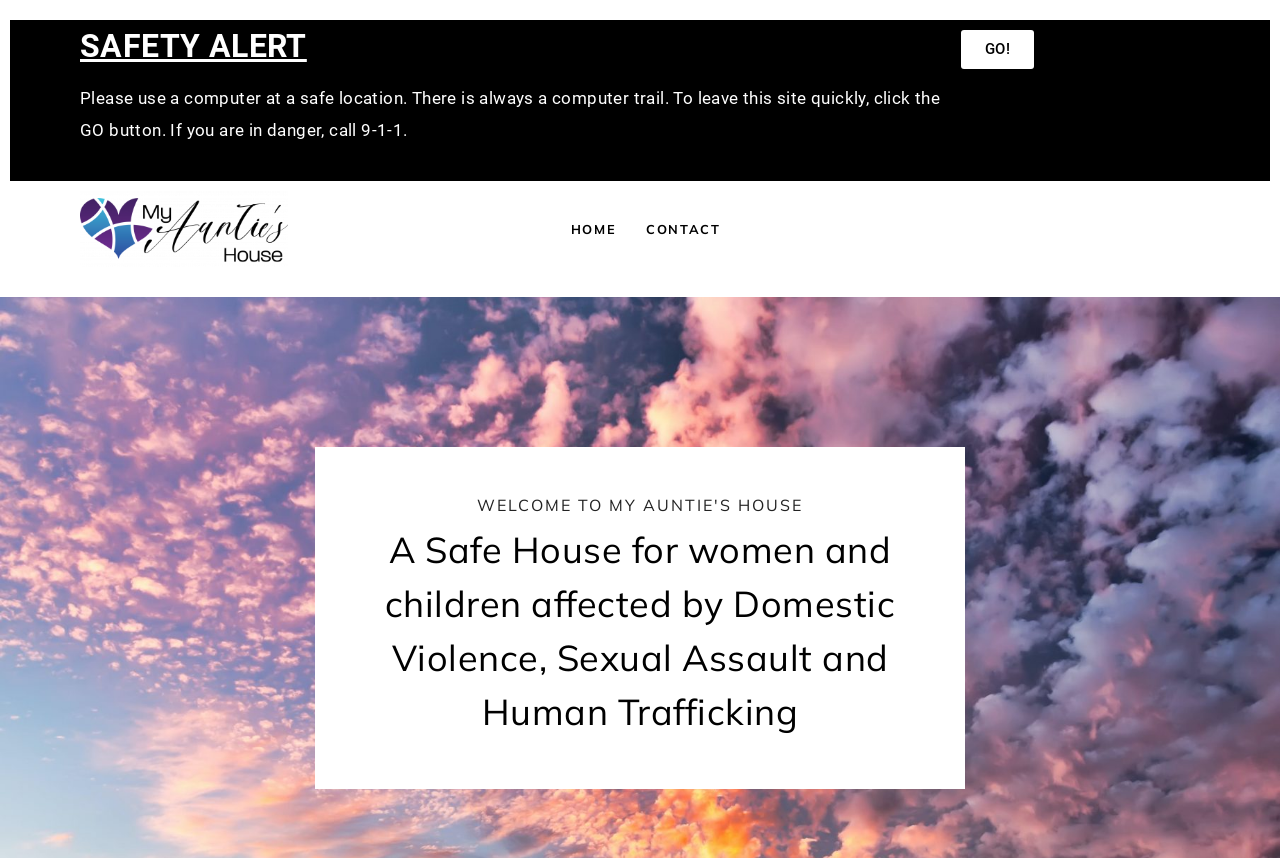What type of location is recommended for accessing this website?
Can you provide a detailed and comprehensive answer to the question?

The safety alert message on the webpage advises users to access the site from a safe location, suggesting that users should avoid accessing the site from public or potentially compromised locations.